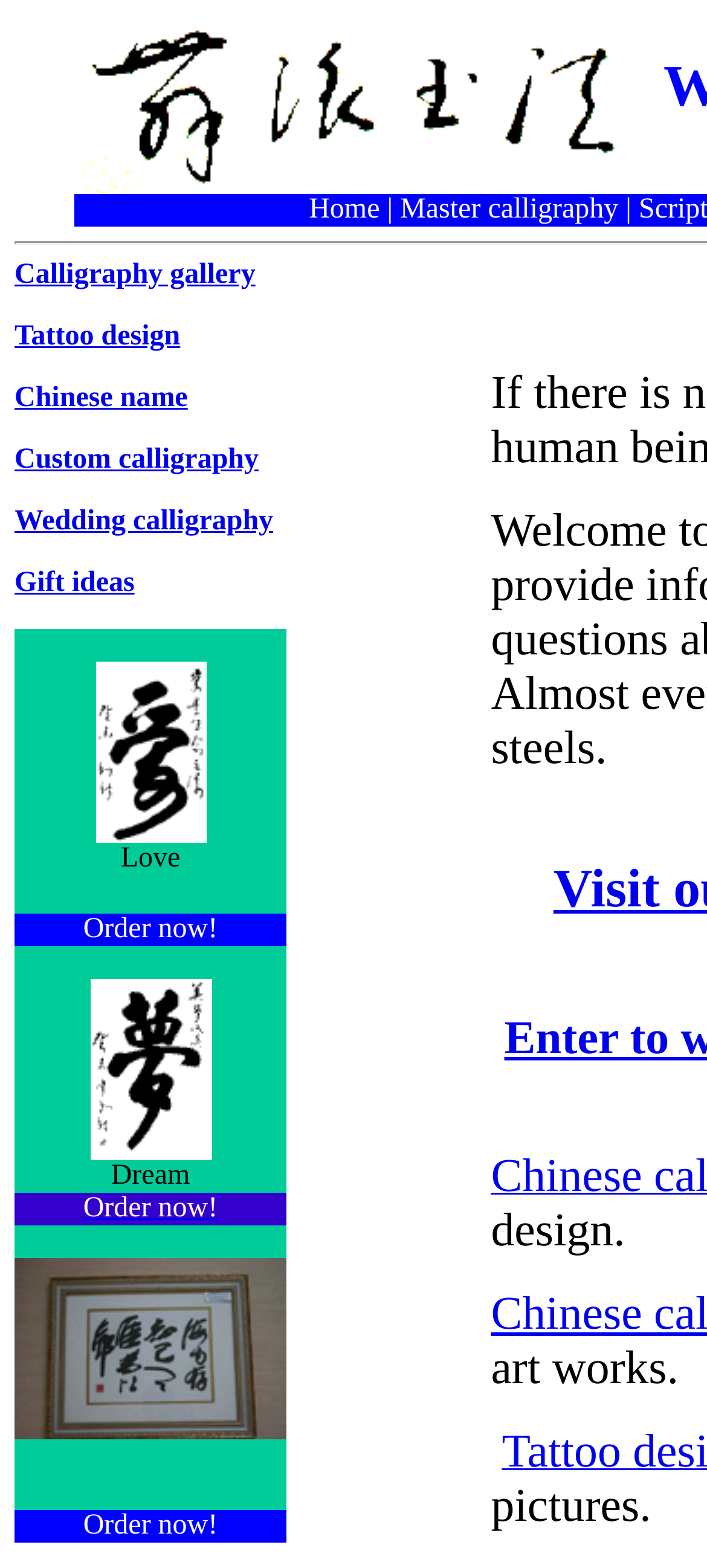Utilize the information from the image to answer the question in detail:
What is the purpose of the images on this website?

The images on the website are placed next to calligraphy-related text, such as 'Chinese calligraphy love' and 'Chinese calligraphy dream', which suggests that they are meant to illustrate or showcase the corresponding calligraphy styles or designs.